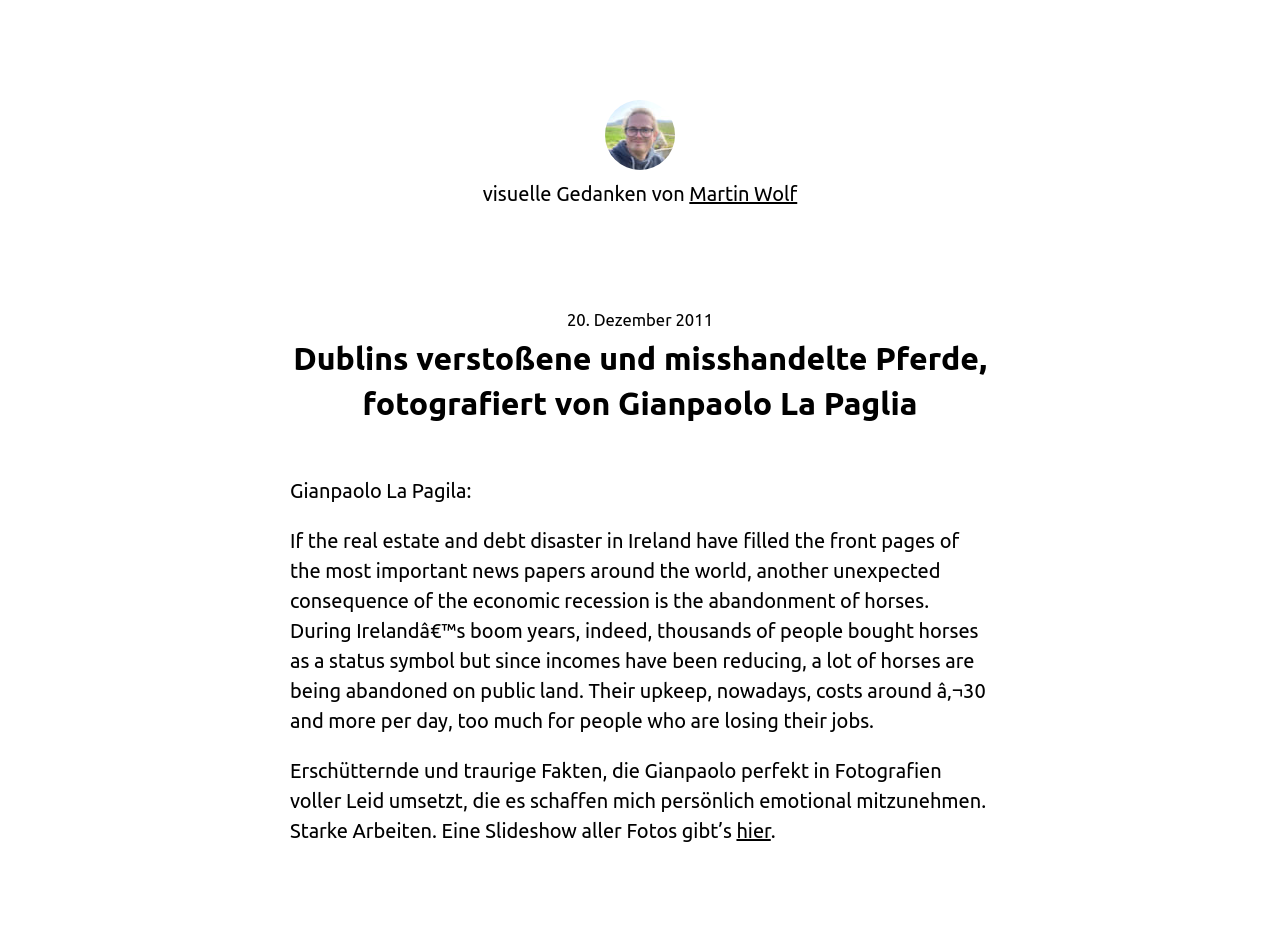What is the author of the article?
Using the image, answer in one word or phrase.

Not mentioned